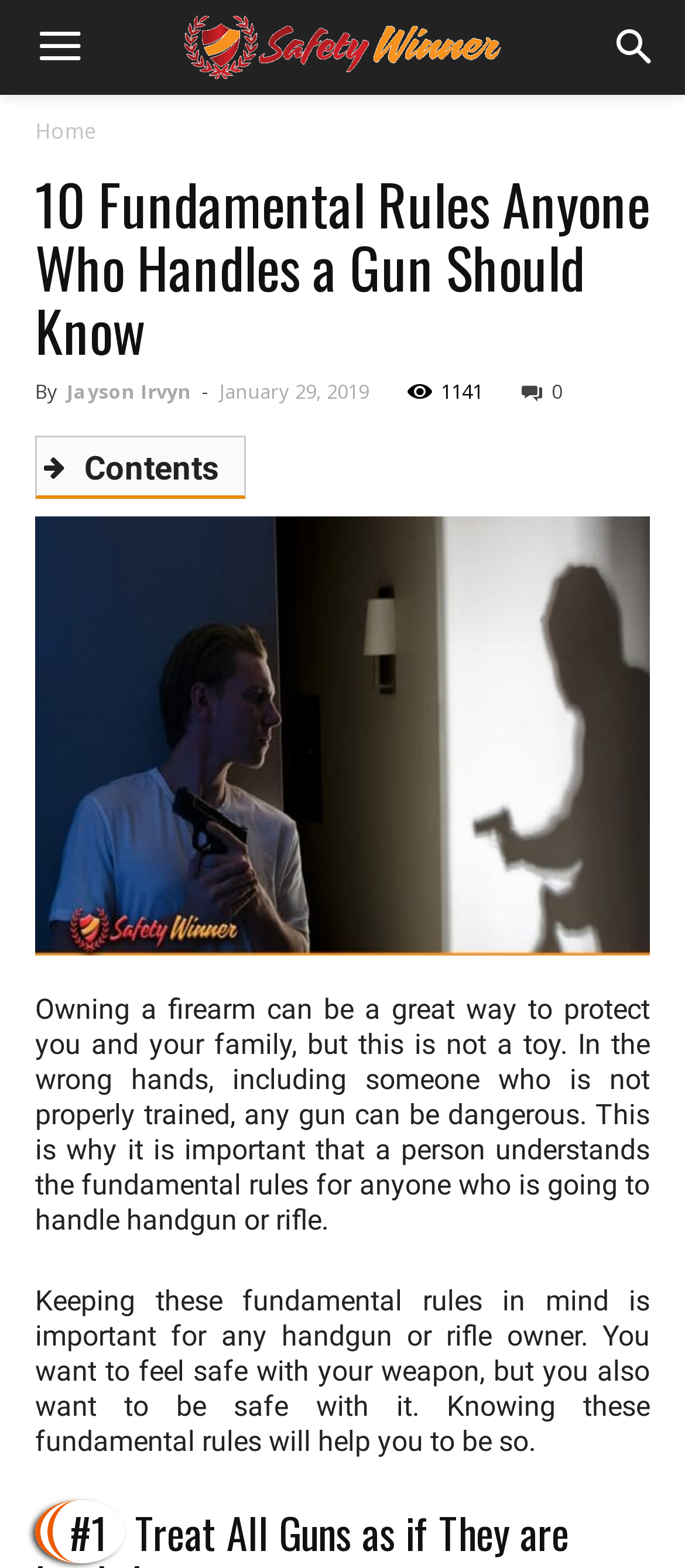Please find and report the bounding box coordinates of the element to click in order to perform the following action: "Click the 'Contents' button". The coordinates should be expressed as four float numbers between 0 and 1, in the format [left, top, right, bottom].

[0.051, 0.278, 0.359, 0.318]